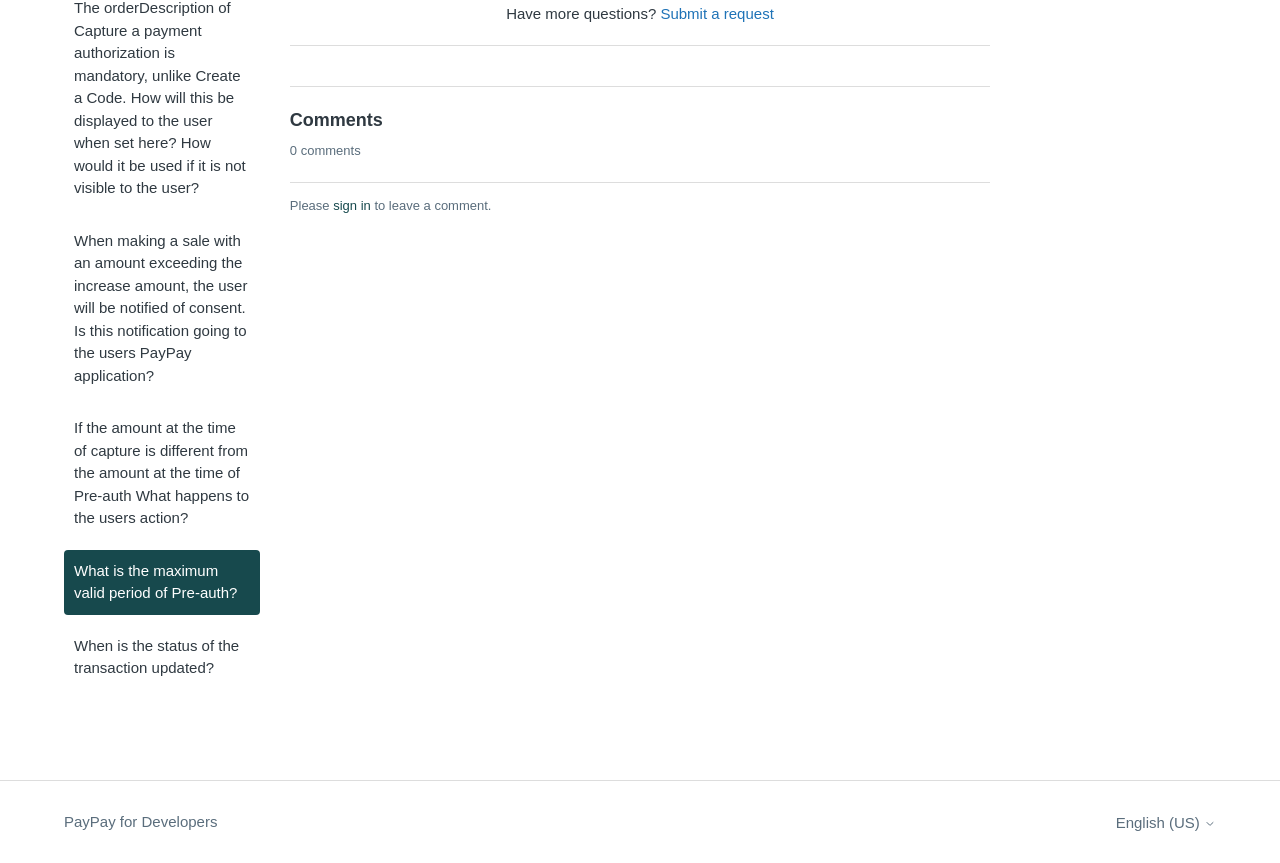Predict the bounding box for the UI component with the following description: "Read more here.".

None